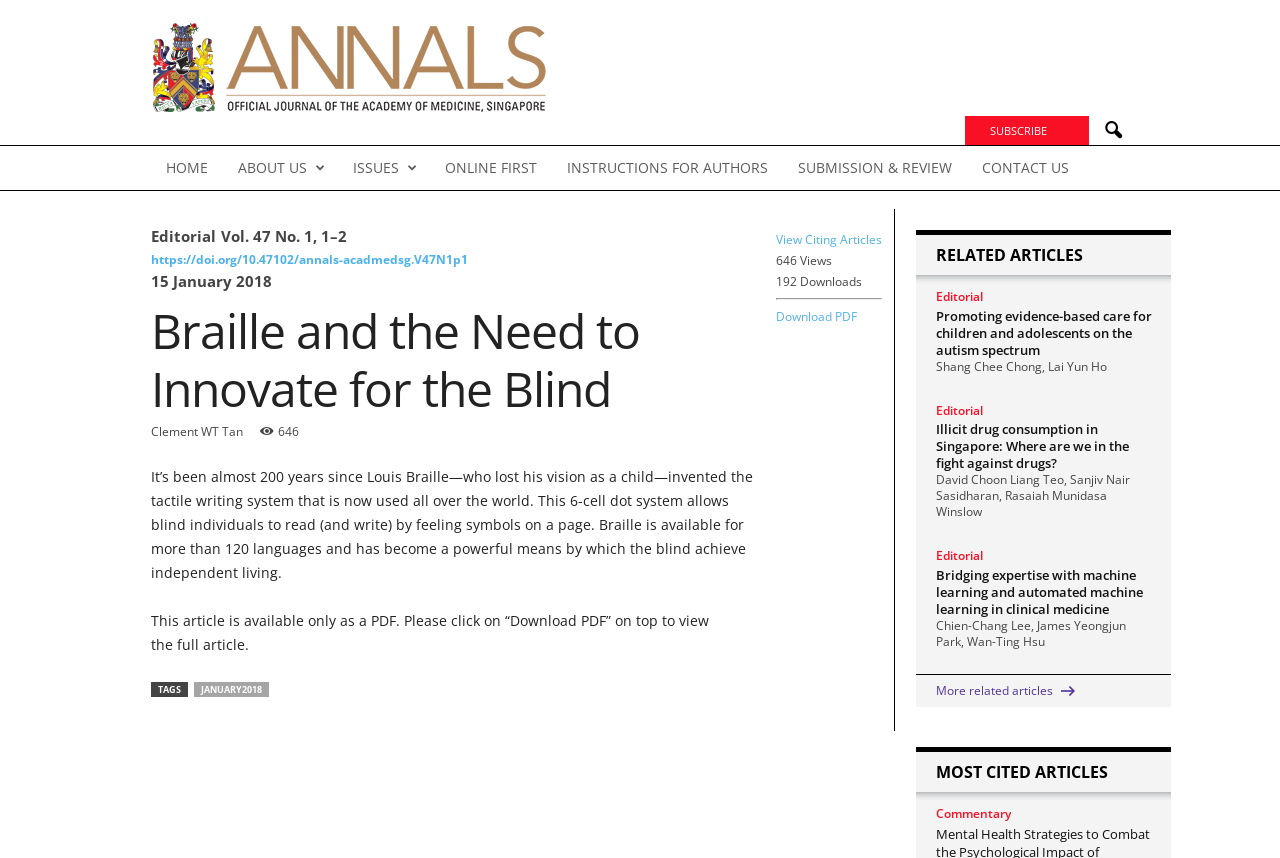Reply to the question below using a single word or brief phrase:
What is the number of views for this article?

646